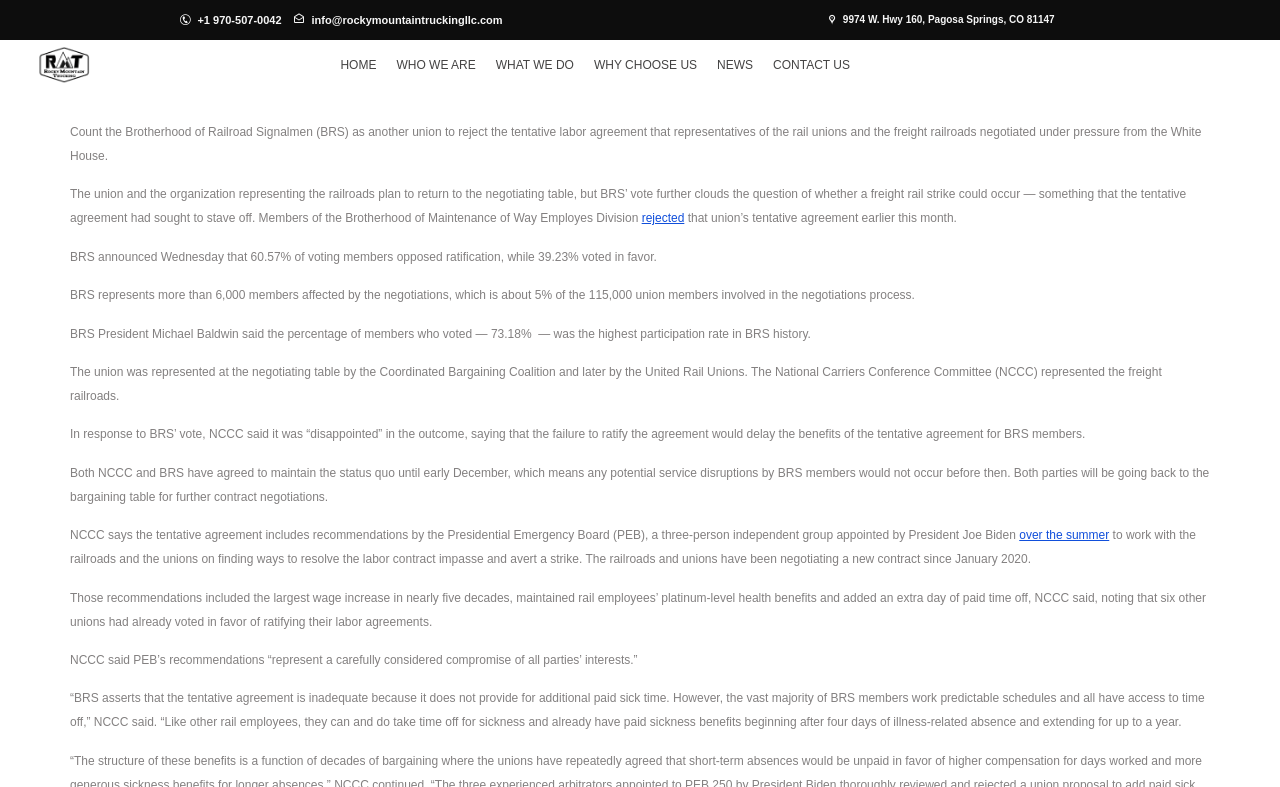Please identify the bounding box coordinates of the element I need to click to follow this instruction: "Call the company".

[0.139, 0.01, 0.22, 0.041]